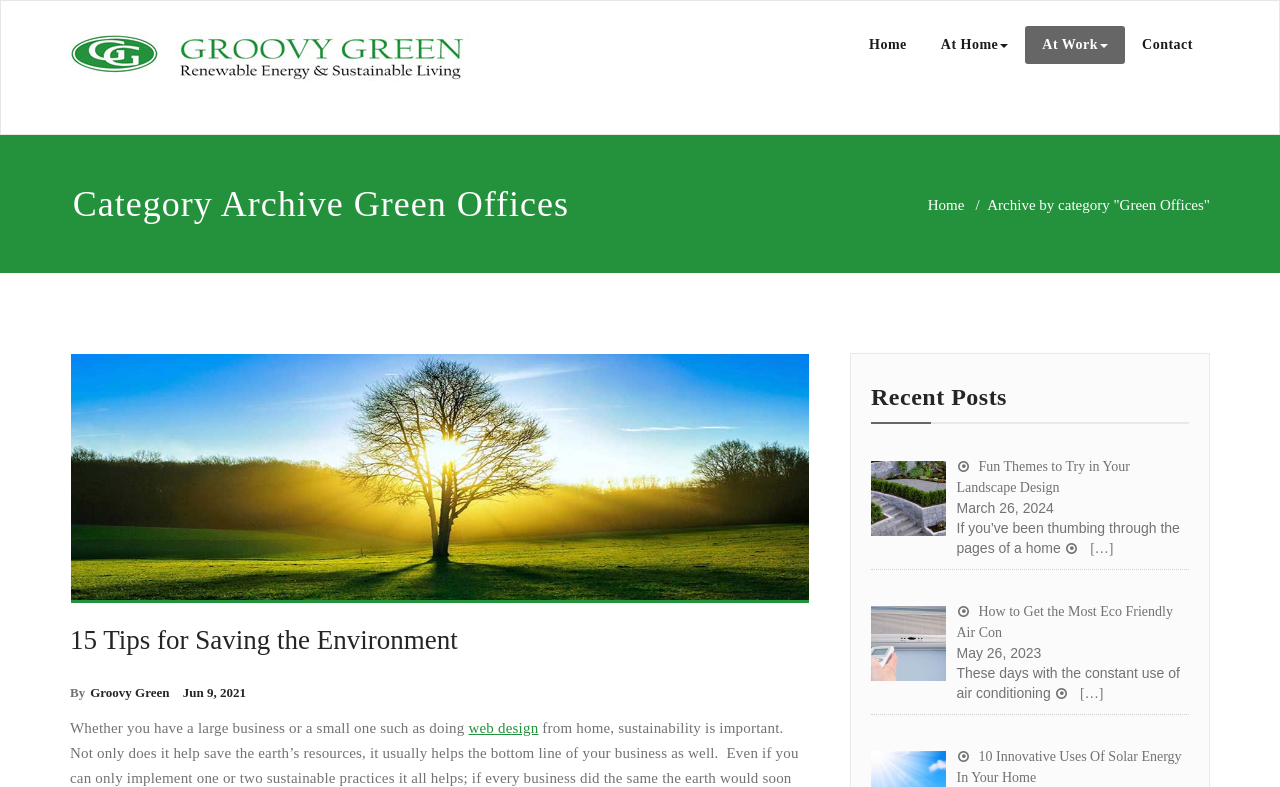Specify the bounding box coordinates of the region I need to click to perform the following instruction: "Click on the 'Appointment' link". The coordinates must be four float numbers in the range of 0 to 1, i.e., [left, top, right, bottom].

[0.055, 0.019, 0.367, 0.121]